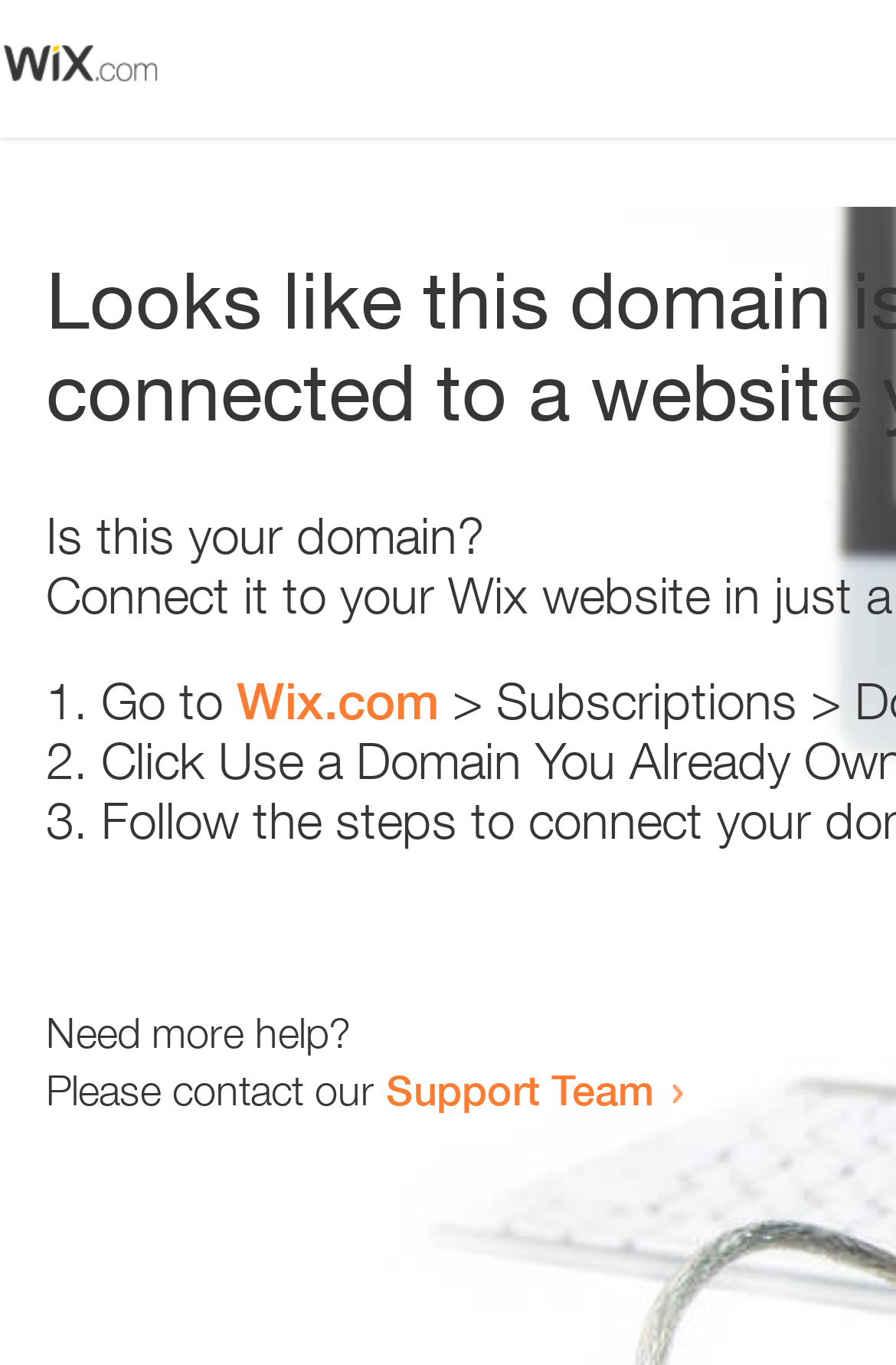Is the webpage asking a question?
Provide a detailed answer to the question using information from the image.

The webpage contains a static text 'Is this your domain?' which is a question. This suggests that the webpage is asking the user a question.